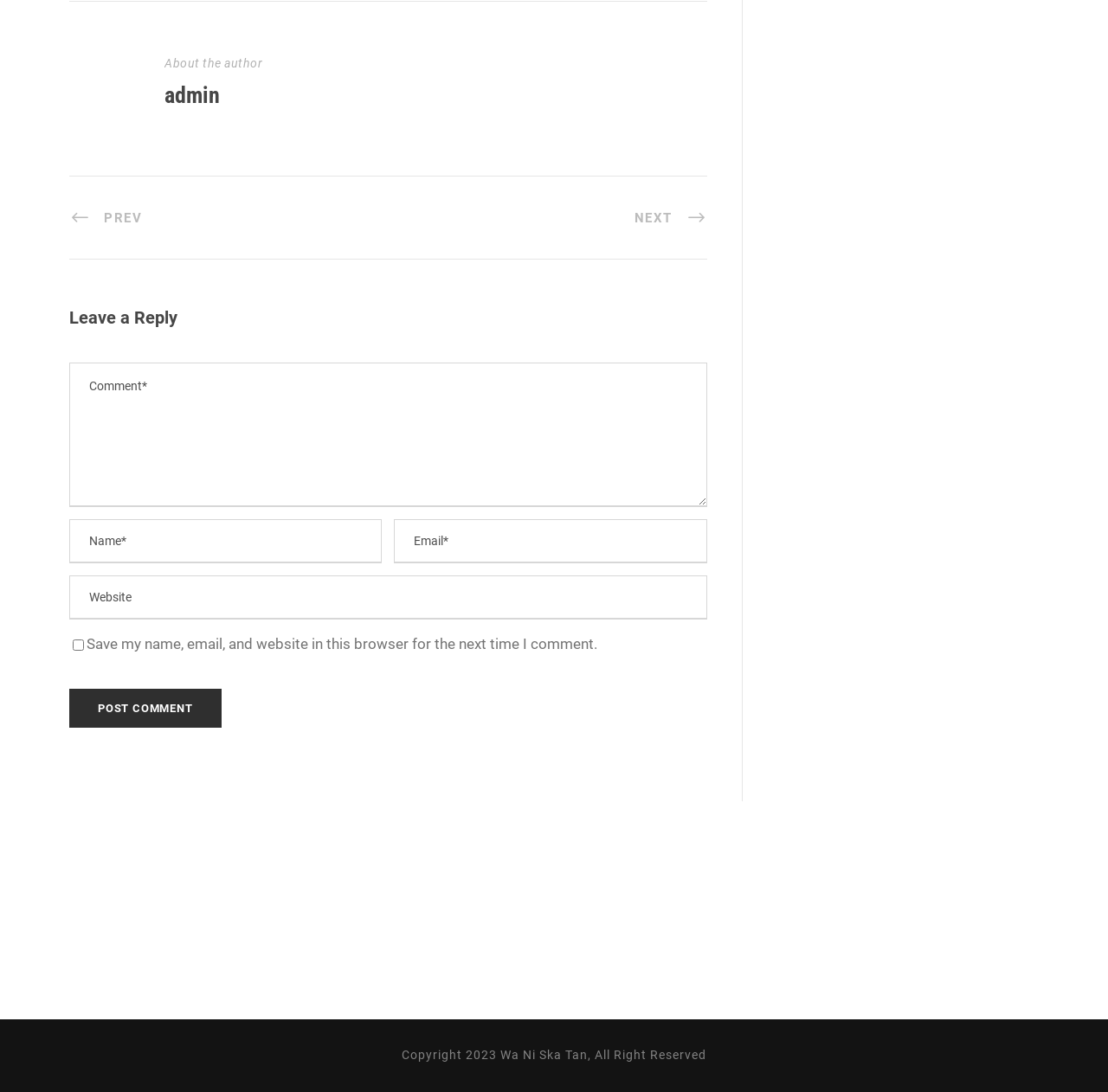Can you specify the bounding box coordinates of the area that needs to be clicked to fulfill the following instruction: "Click on the admin link"?

[0.148, 0.075, 0.198, 0.099]